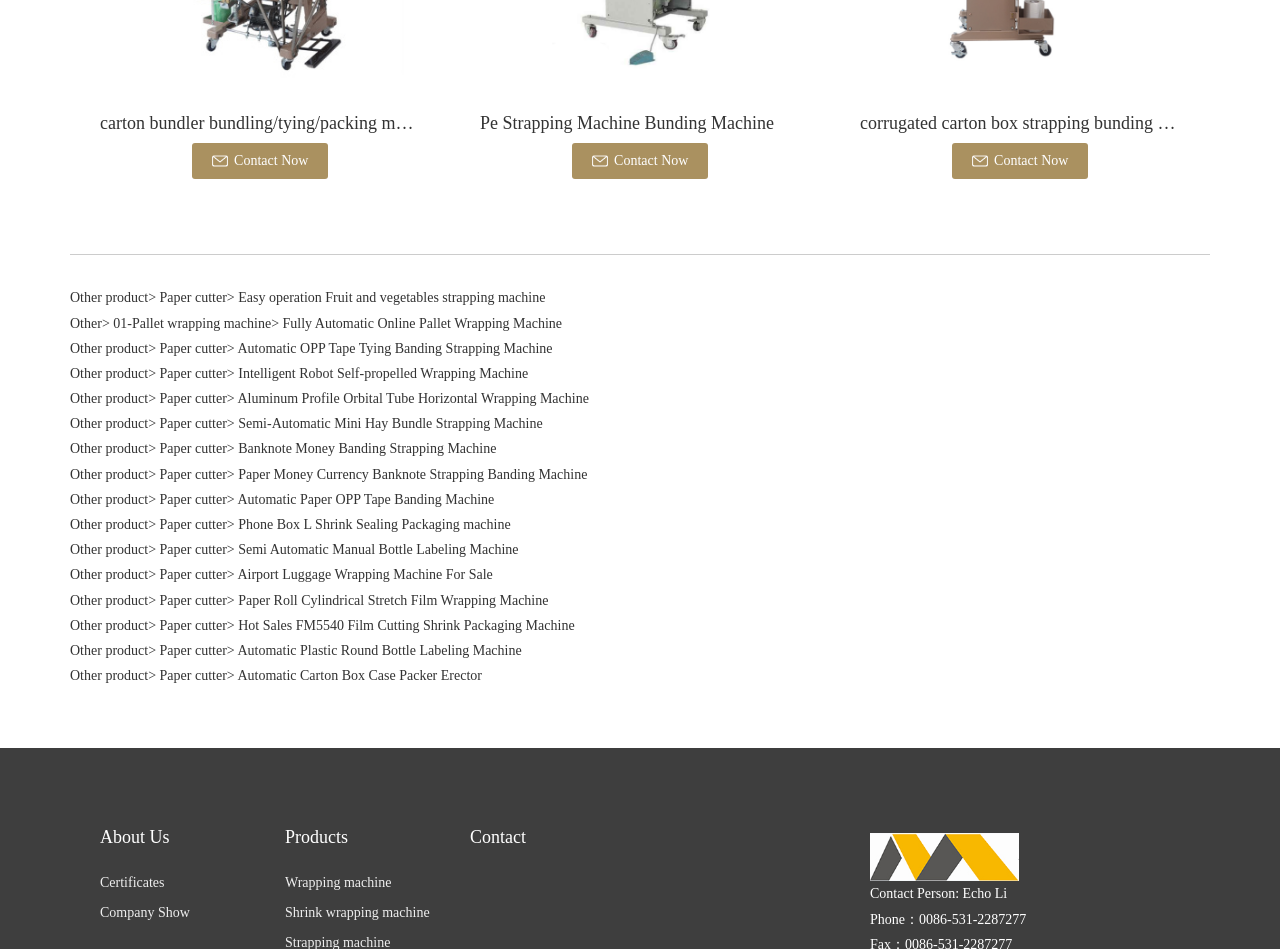Please mark the clickable region by giving the bounding box coordinates needed to complete this instruction: "Submit a comment".

None